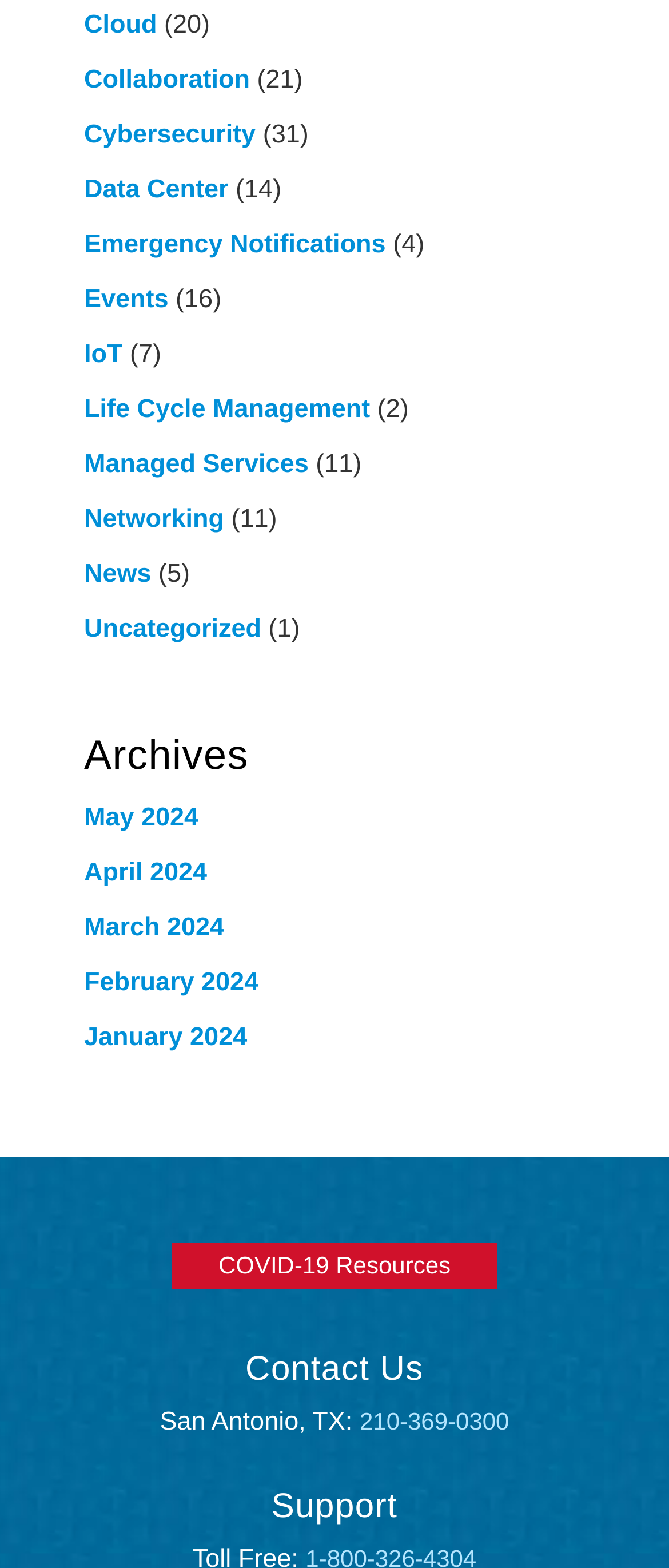Answer succinctly with a single word or phrase:
How many categories are listed?

15